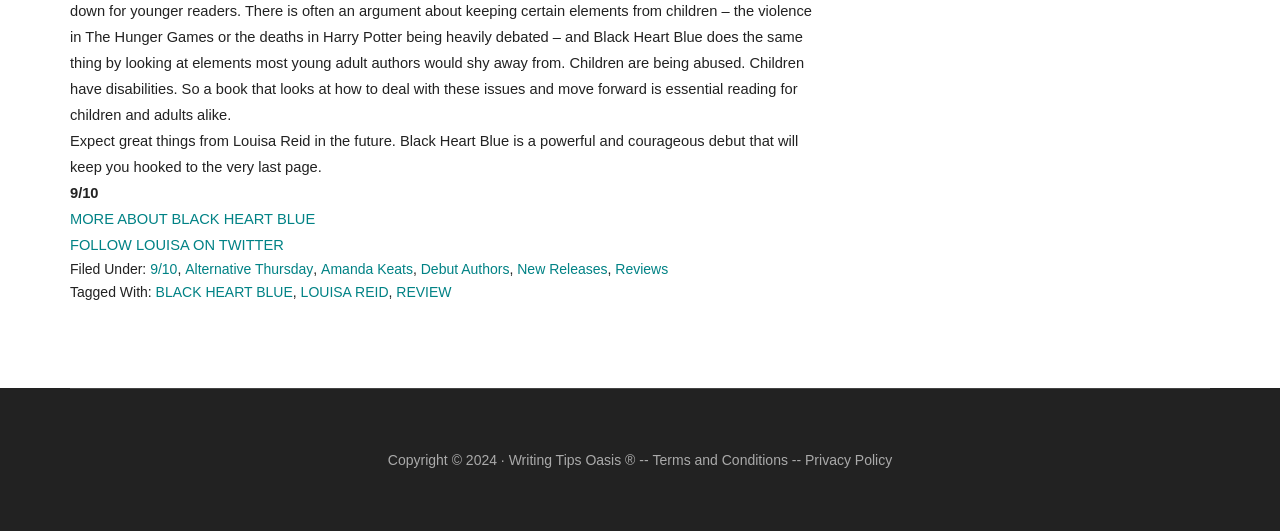Locate the bounding box coordinates of the element's region that should be clicked to carry out the following instruction: "Follow Louisa on Twitter". The coordinates need to be four float numbers between 0 and 1, i.e., [left, top, right, bottom].

[0.055, 0.446, 0.222, 0.477]